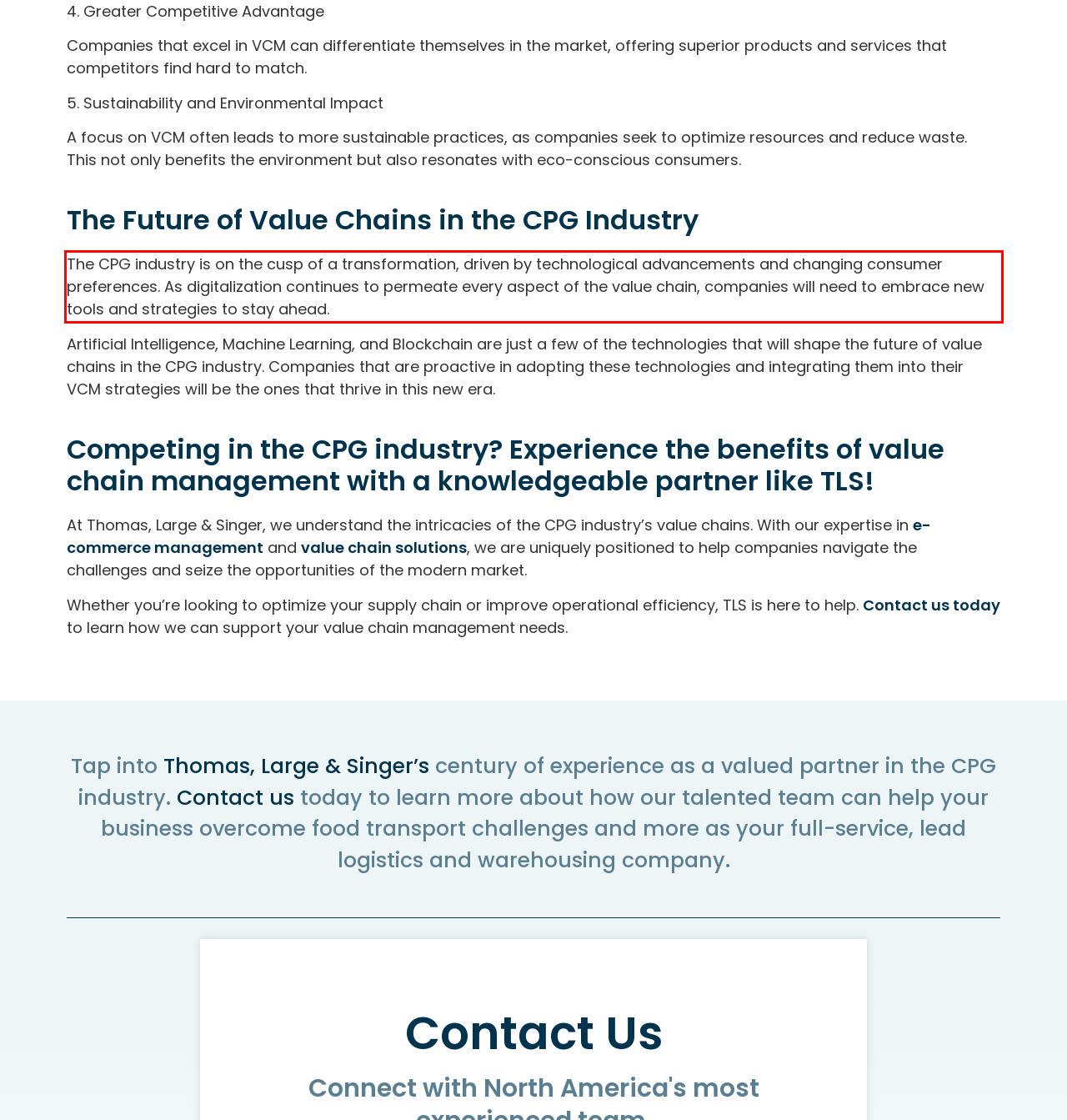The screenshot provided shows a webpage with a red bounding box. Apply OCR to the text within this red bounding box and provide the extracted content.

The CPG industry is on the cusp of a transformation, driven by technological advancements and changing consumer preferences. As digitalization continues to permeate every aspect of the value chain, companies will need to embrace new tools and strategies to stay ahead.